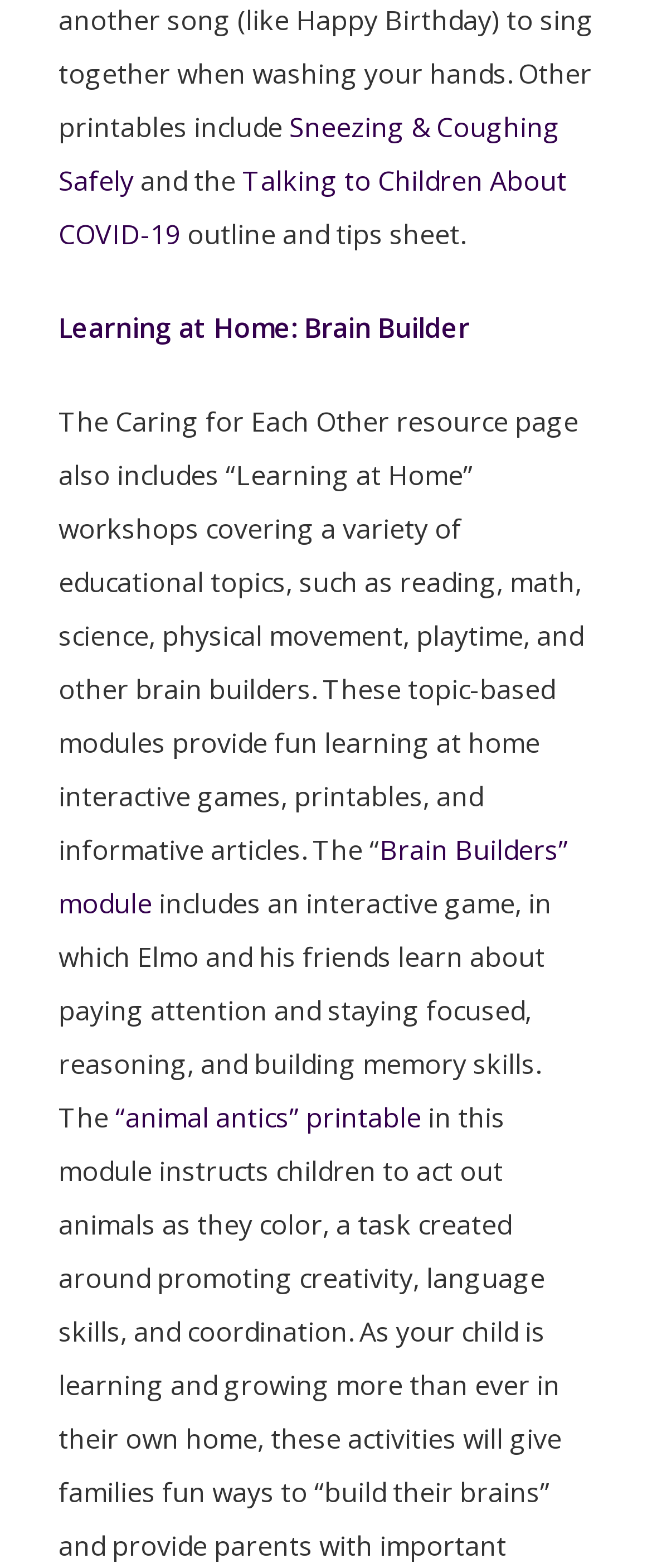What type of resource is 'Learning at Home: Brain Builder'?
Examine the webpage screenshot and provide an in-depth answer to the question.

The text describes 'Learning at Home: Brain Builder' as a workshop that covers various educational topics, providing fun learning at home interactive games, printables, and informative articles.